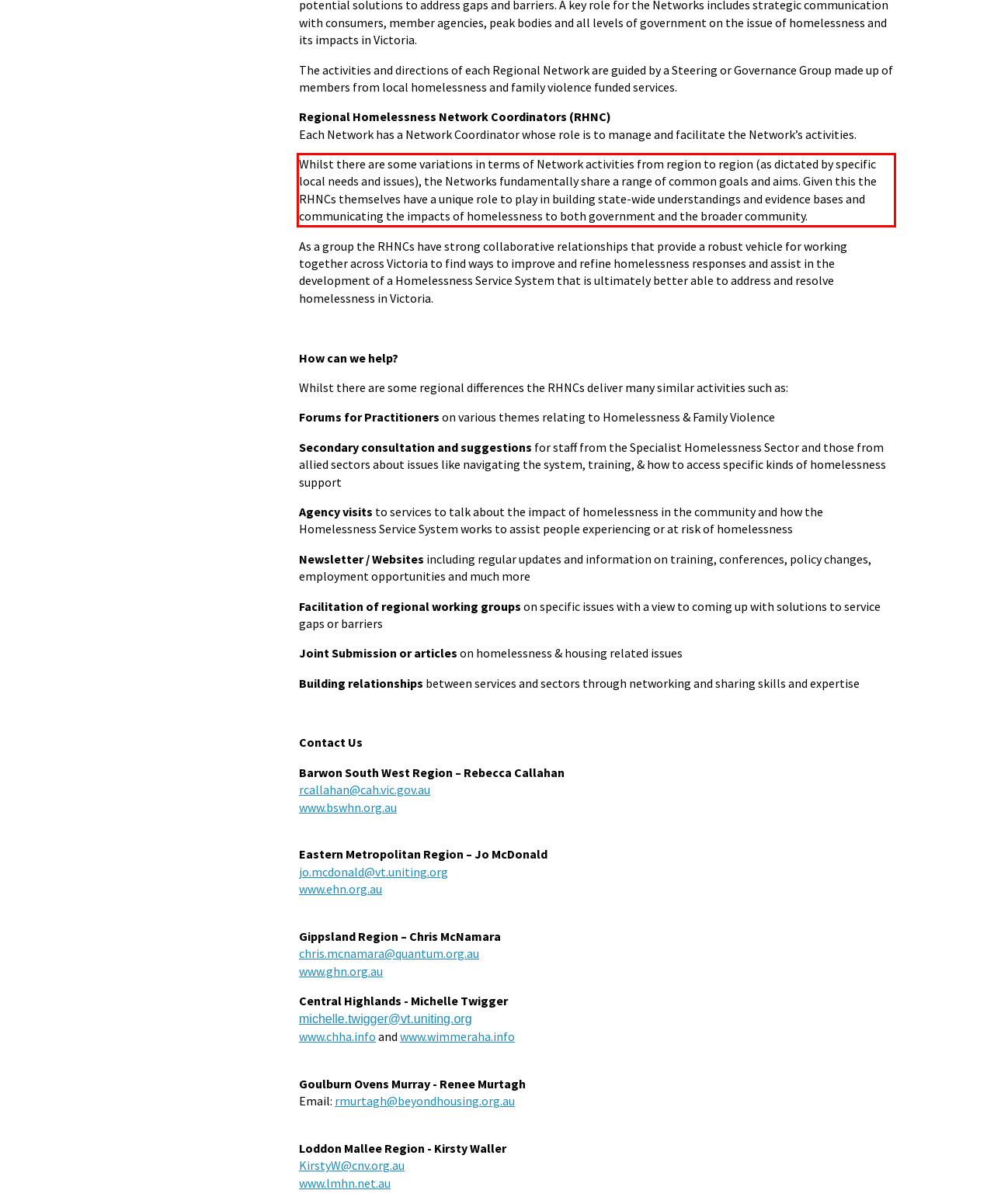You have a screenshot of a webpage with a red bounding box. Use OCR to generate the text contained within this red rectangle.

Whilst there are some variations in terms of Network activities from region to region (as dictated by specific local needs and issues), the Networks fundamentally share a range of common goals and aims. Given this the RHNCs themselves have a unique role to play in building state-wide understandings and evidence bases and communicating the impacts of homelessness to both government and the broader community.